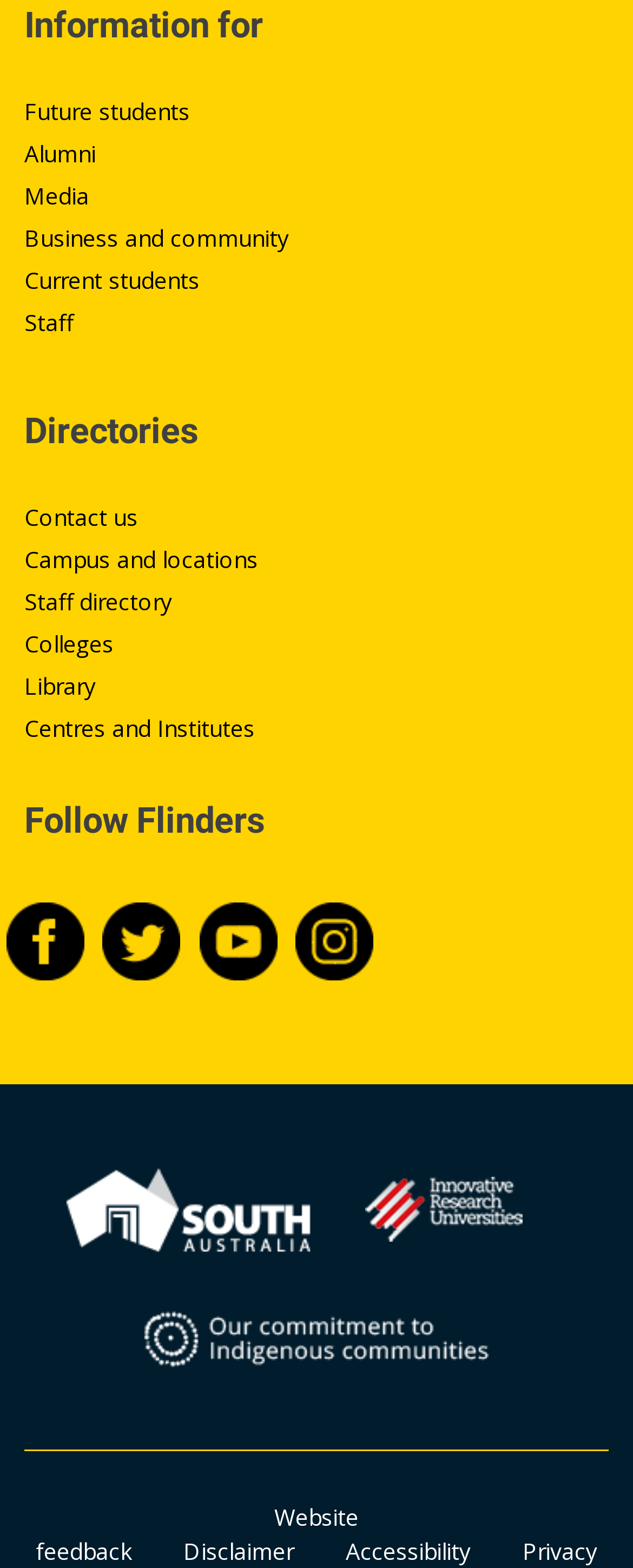Determine the bounding box coordinates of the element's region needed to click to follow the instruction: "View 'ABOUT ME'". Provide these coordinates as four float numbers between 0 and 1, formatted as [left, top, right, bottom].

None